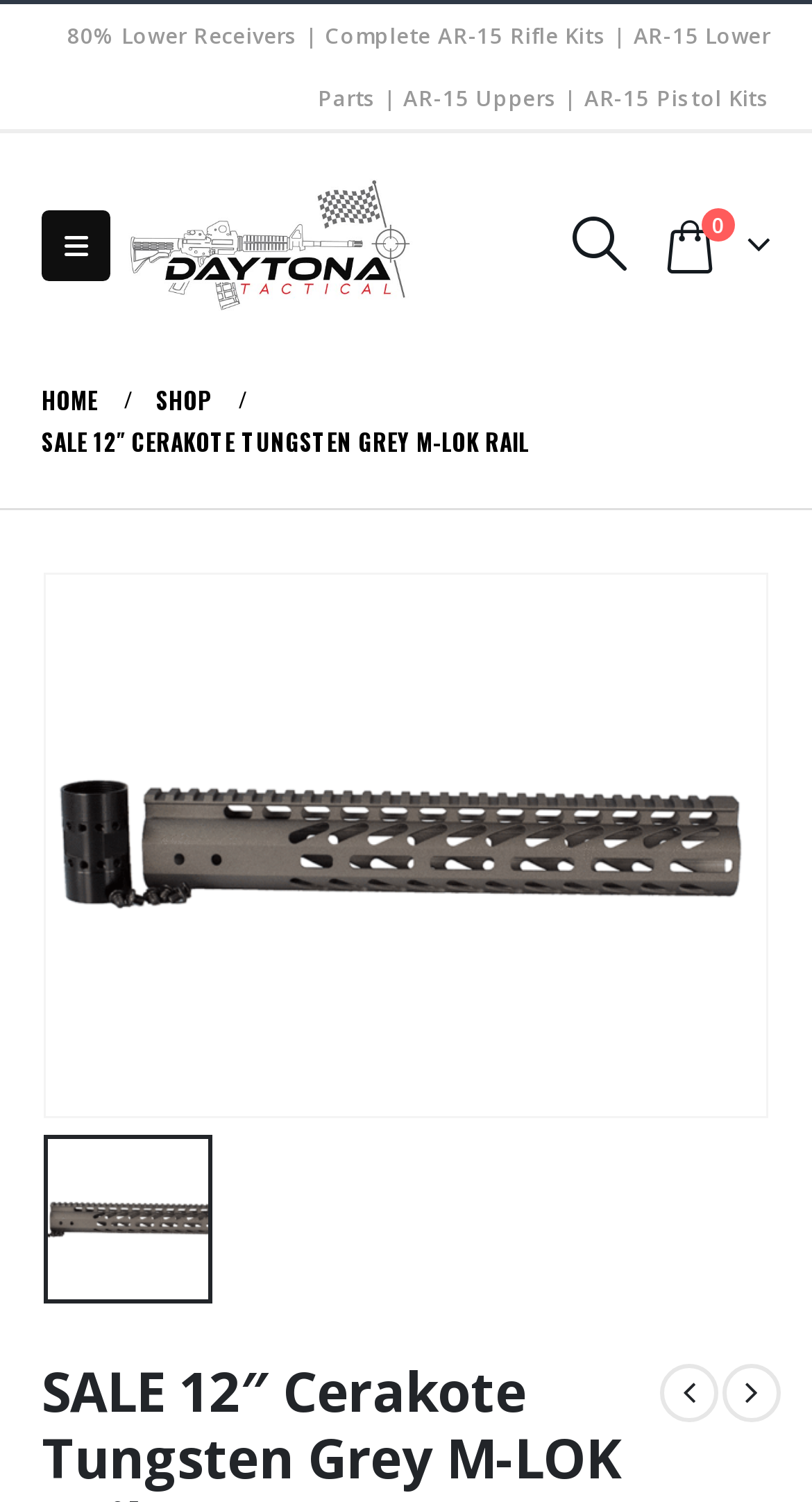How many navigation links are there in the top menu?
Answer briefly with a single word or phrase based on the image.

3